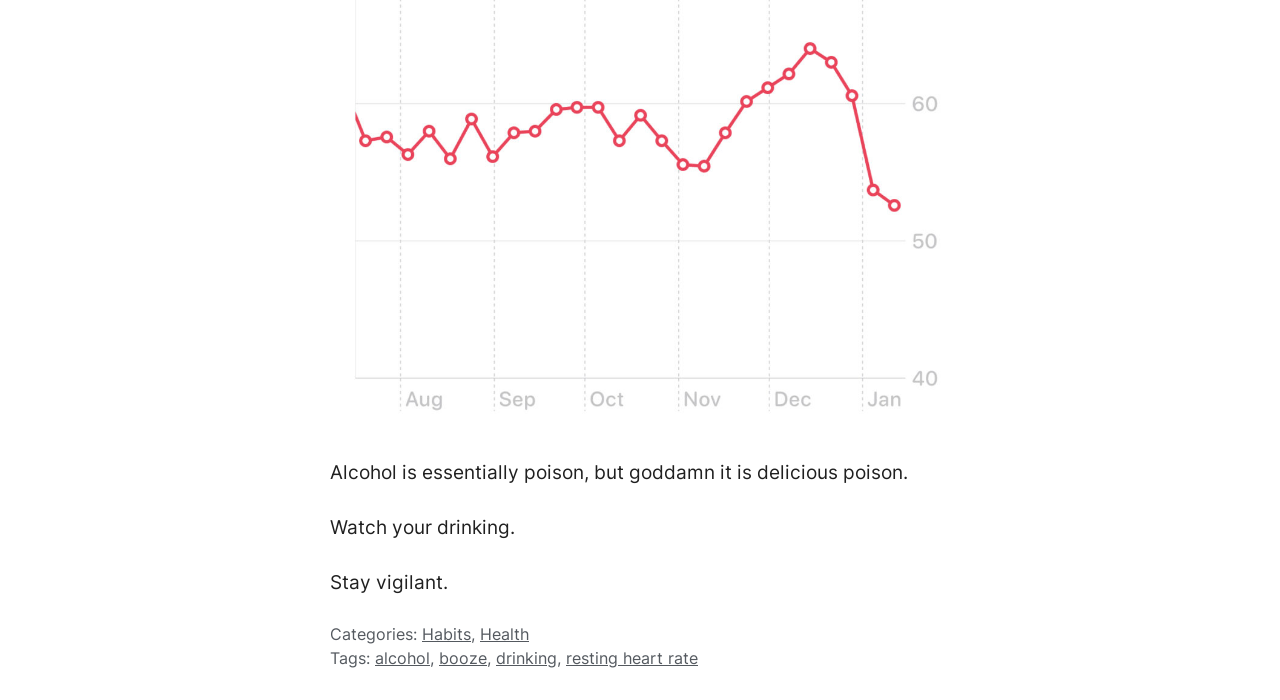What categories are mentioned on the webpage?
Using the visual information, reply with a single word or short phrase.

Habits, Health